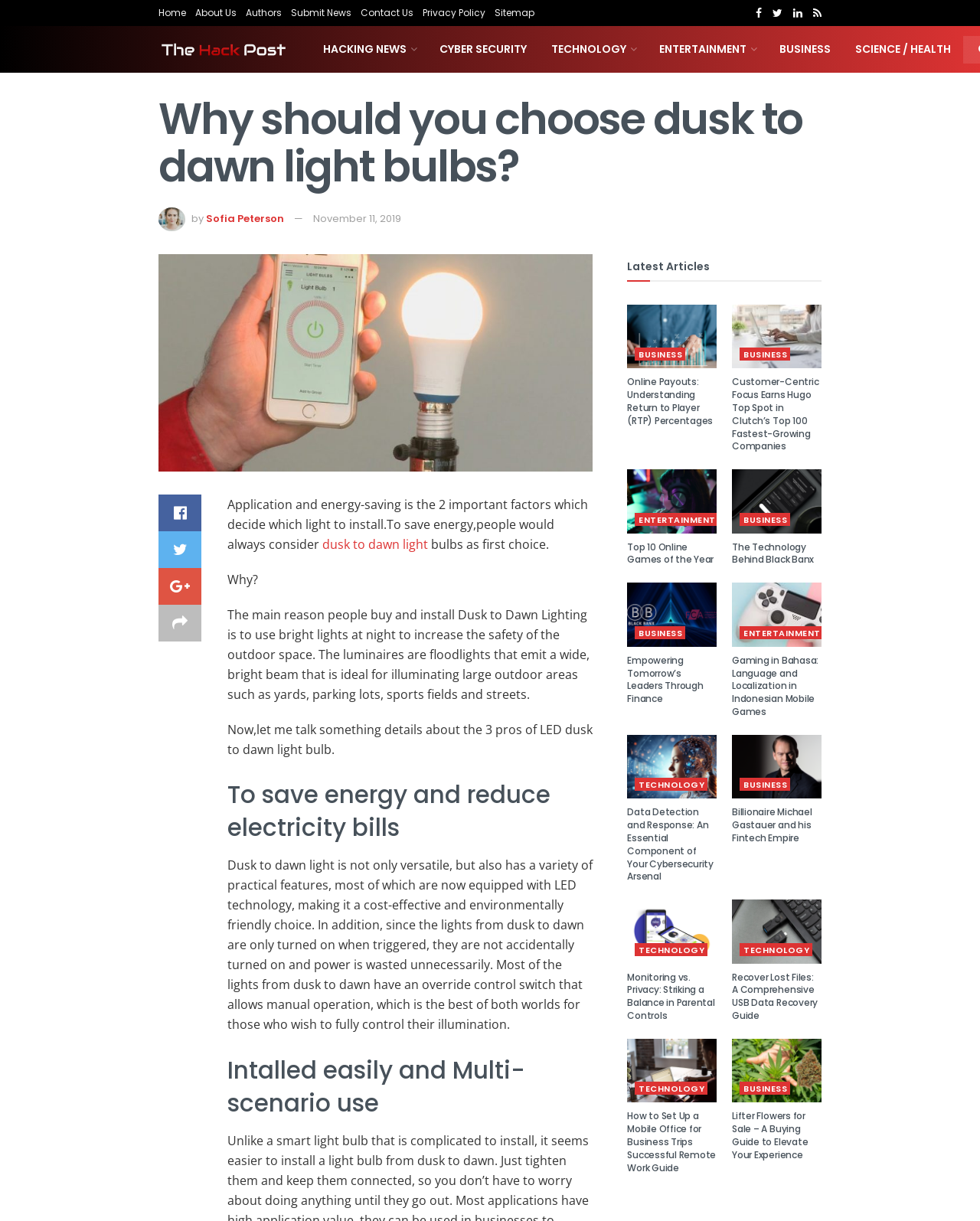Could you highlight the region that needs to be clicked to execute the instruction: "Switch the palette"?

None